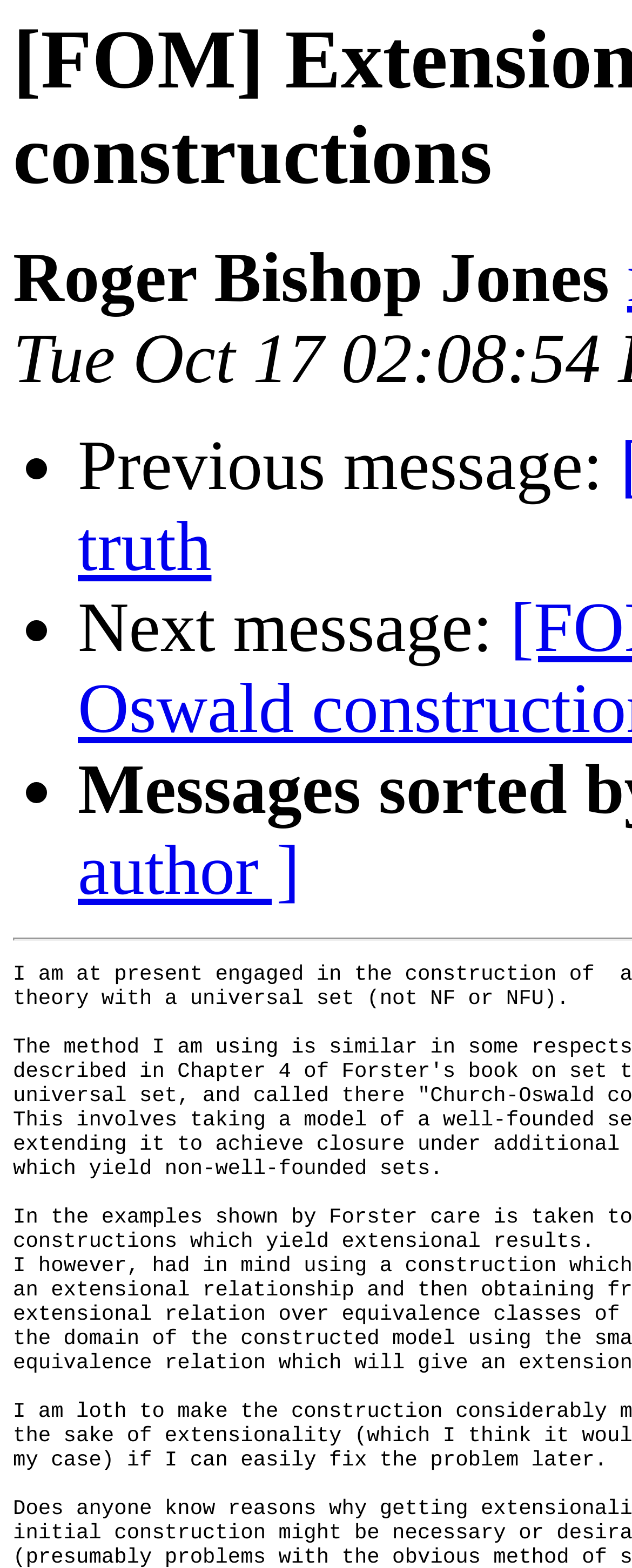Could you identify the text that serves as the heading for this webpage?

[FOM] Extensionality and Church-Oswald constructions